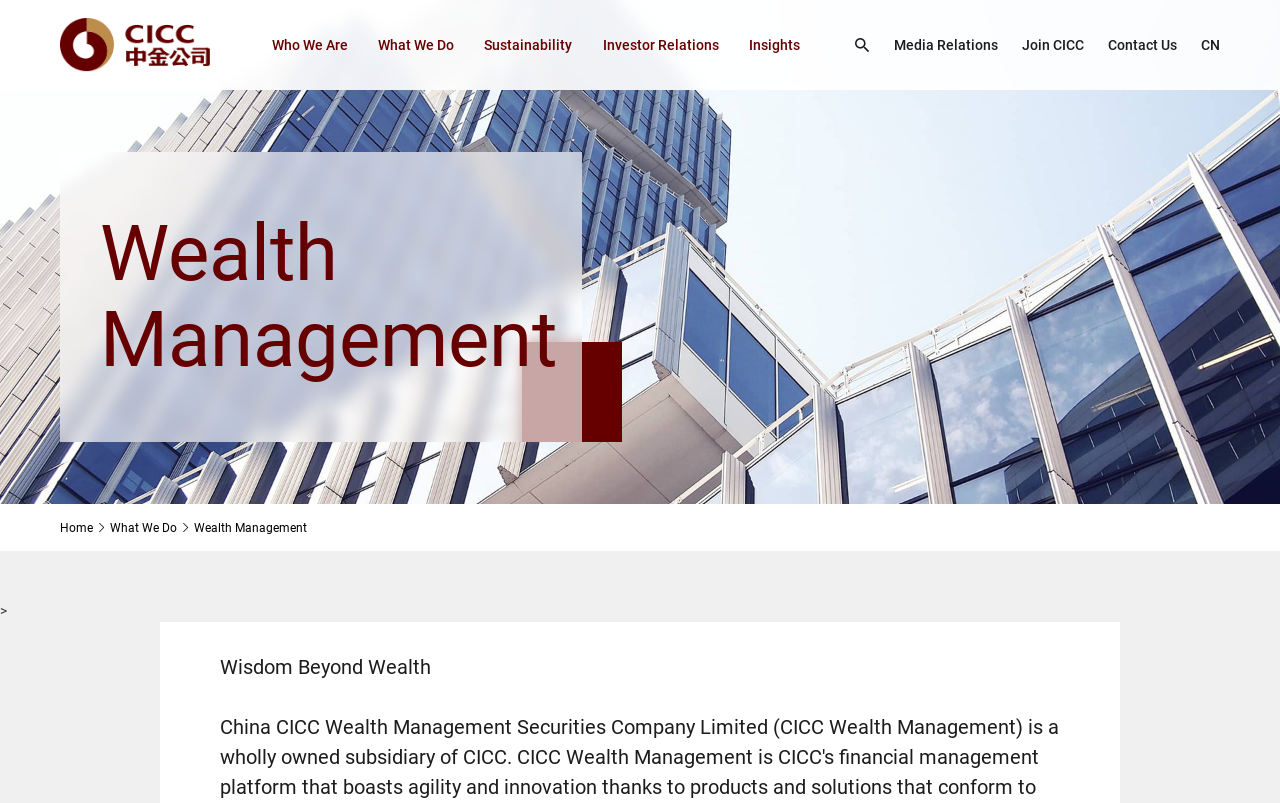Please identify the bounding box coordinates of the clickable region that I should interact with to perform the following instruction: "Go to Home". The coordinates should be expressed as four float numbers between 0 and 1, i.e., [left, top, right, bottom].

[0.047, 0.646, 0.073, 0.668]